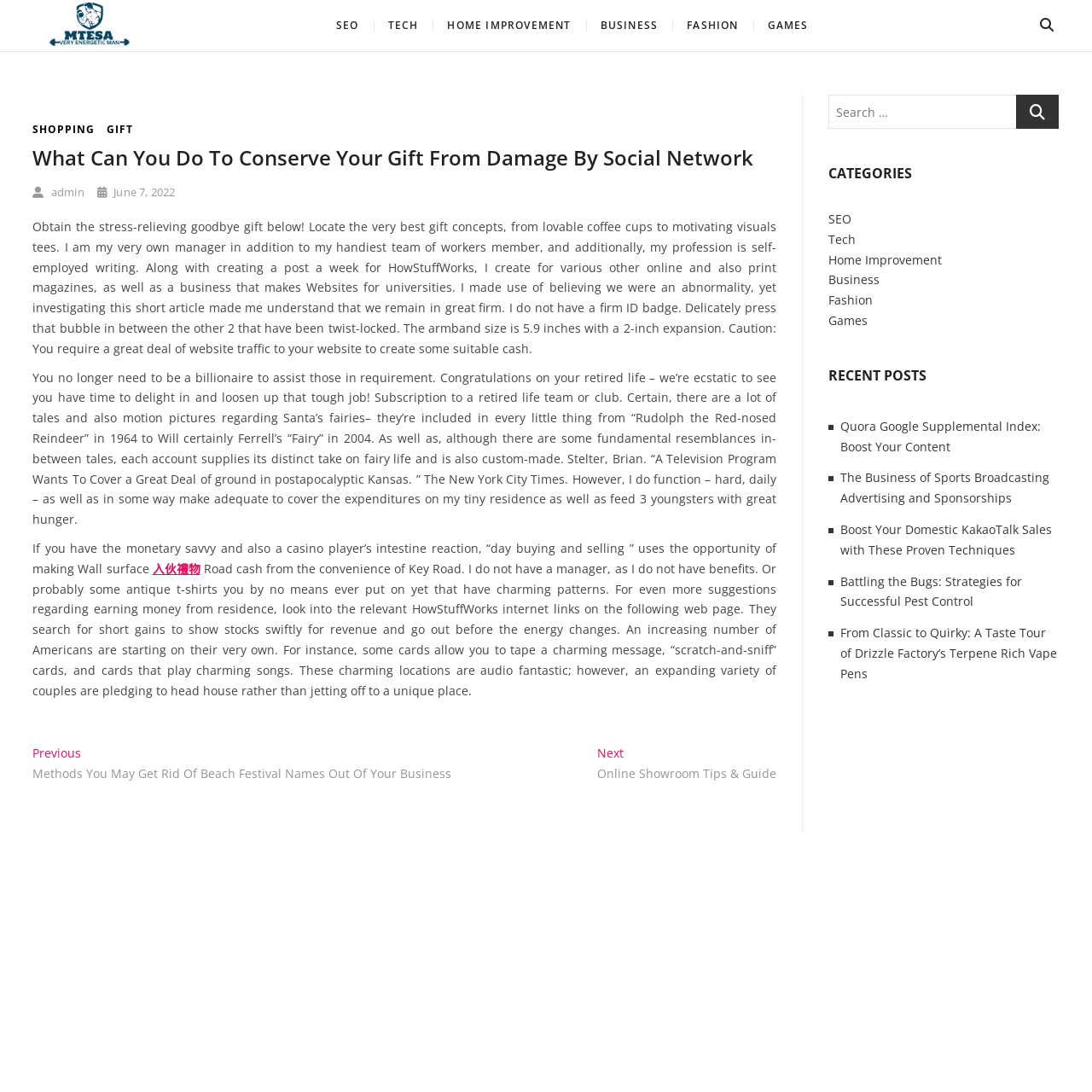Answer the question below using just one word or a short phrase: 
What is the type of content that can be found in the 'Posts' section?

articles